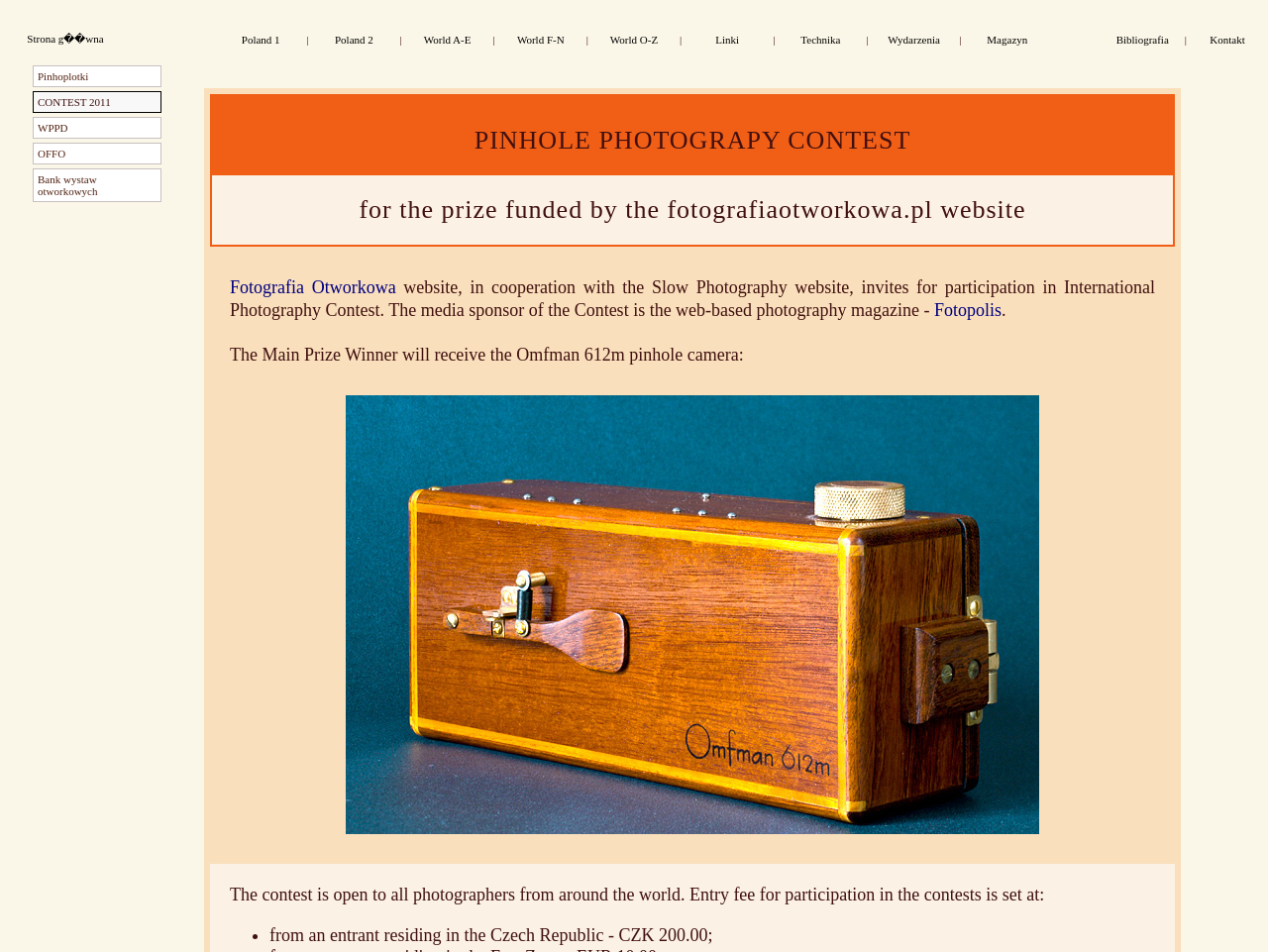Please give the bounding box coordinates of the area that should be clicked to fulfill the following instruction: "Read the quote of the week". The coordinates should be in the format of four float numbers from 0 to 1, i.e., [left, top, right, bottom].

None